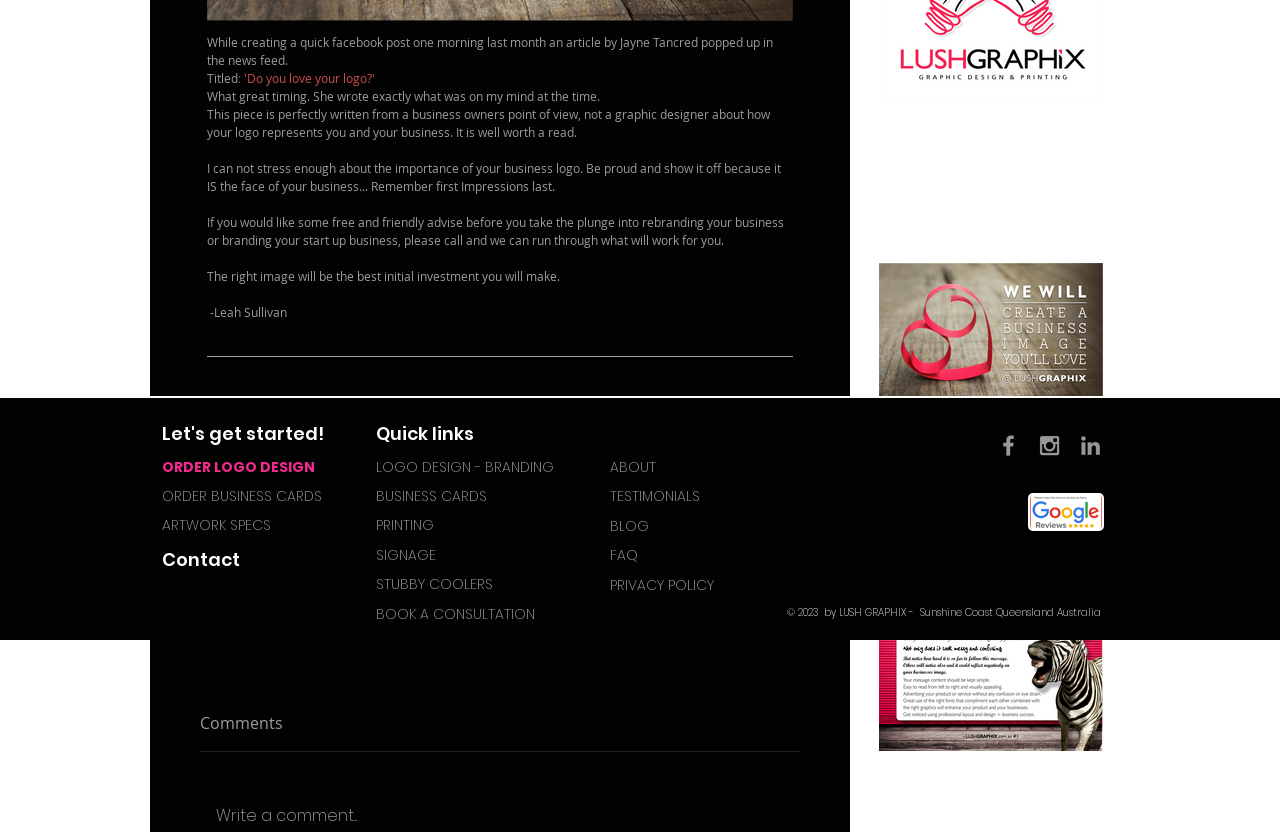Using the provided element description: "PRINTING SIGNAGE", identify the bounding box coordinates. The coordinates should be four floats between 0 and 1 in the order [left, top, right, bottom].

[0.294, 0.62, 0.341, 0.679]